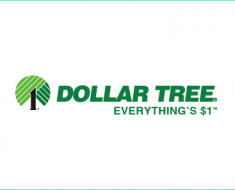Analyze the image and give a detailed response to the question:
What is the price of all products at Dollar Tree?

The tagline 'EVERYTHING'S $1' below the brand name indicates that all products available at Dollar Tree are priced at one dollar.